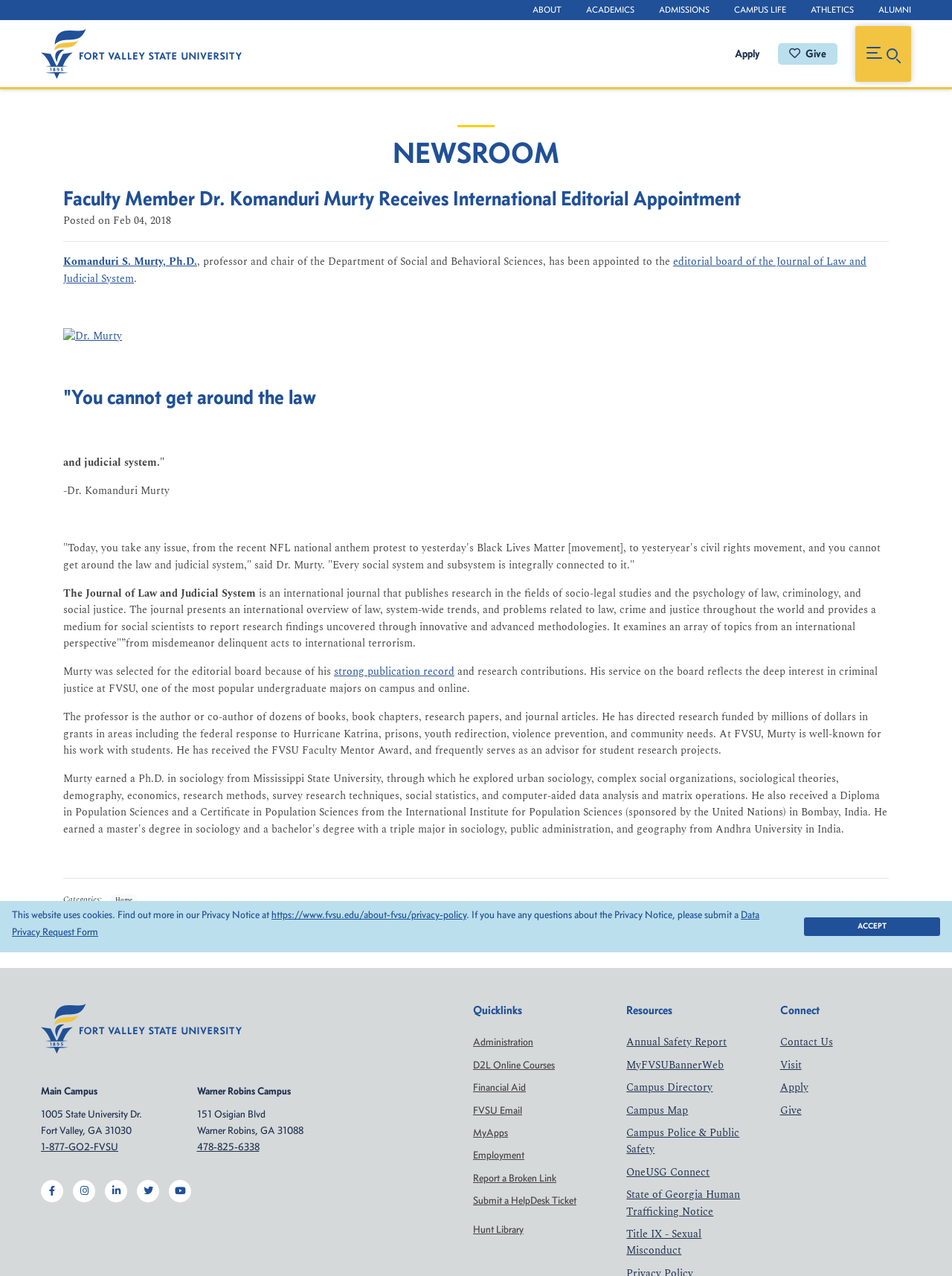What is the name of the university?
Answer the question with a single word or phrase by looking at the picture.

Fort Valley State University